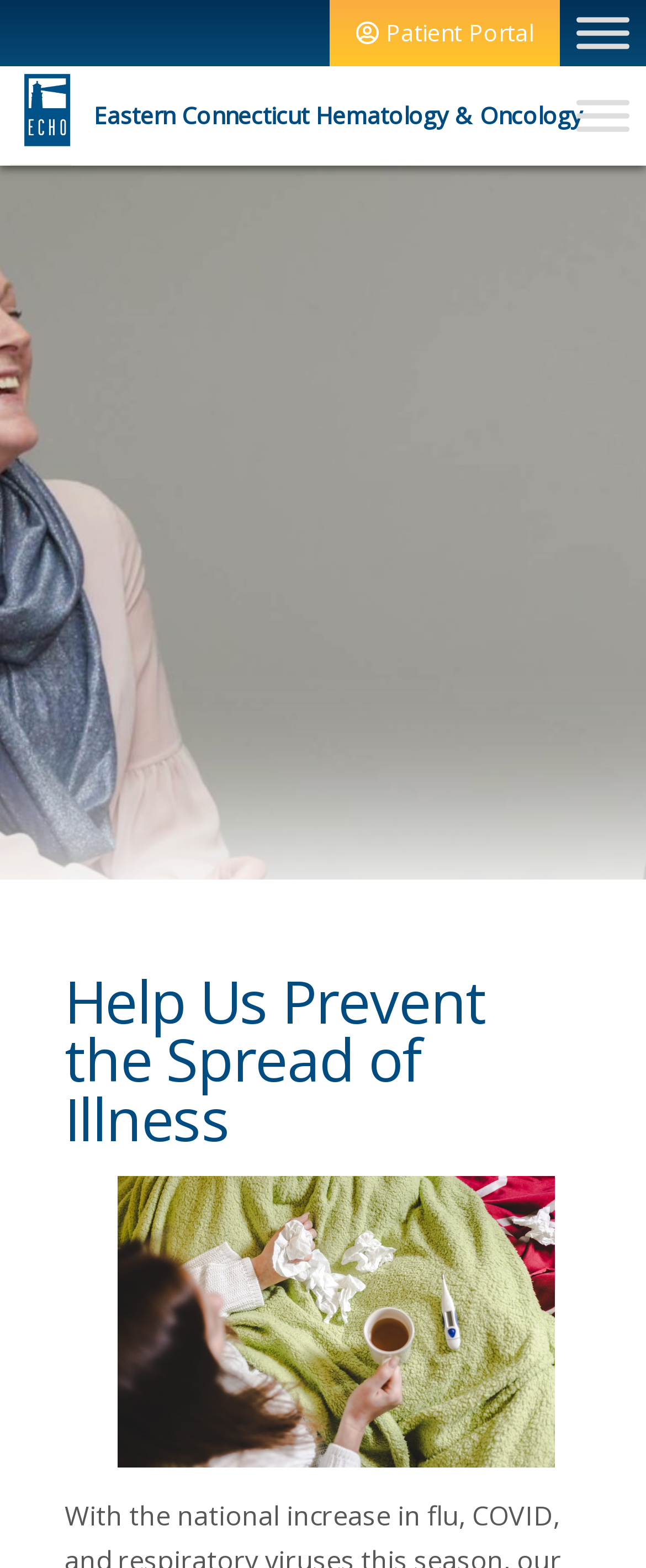Please determine and provide the text content of the webpage's heading.

Help Us Prevent the Spread of Illness